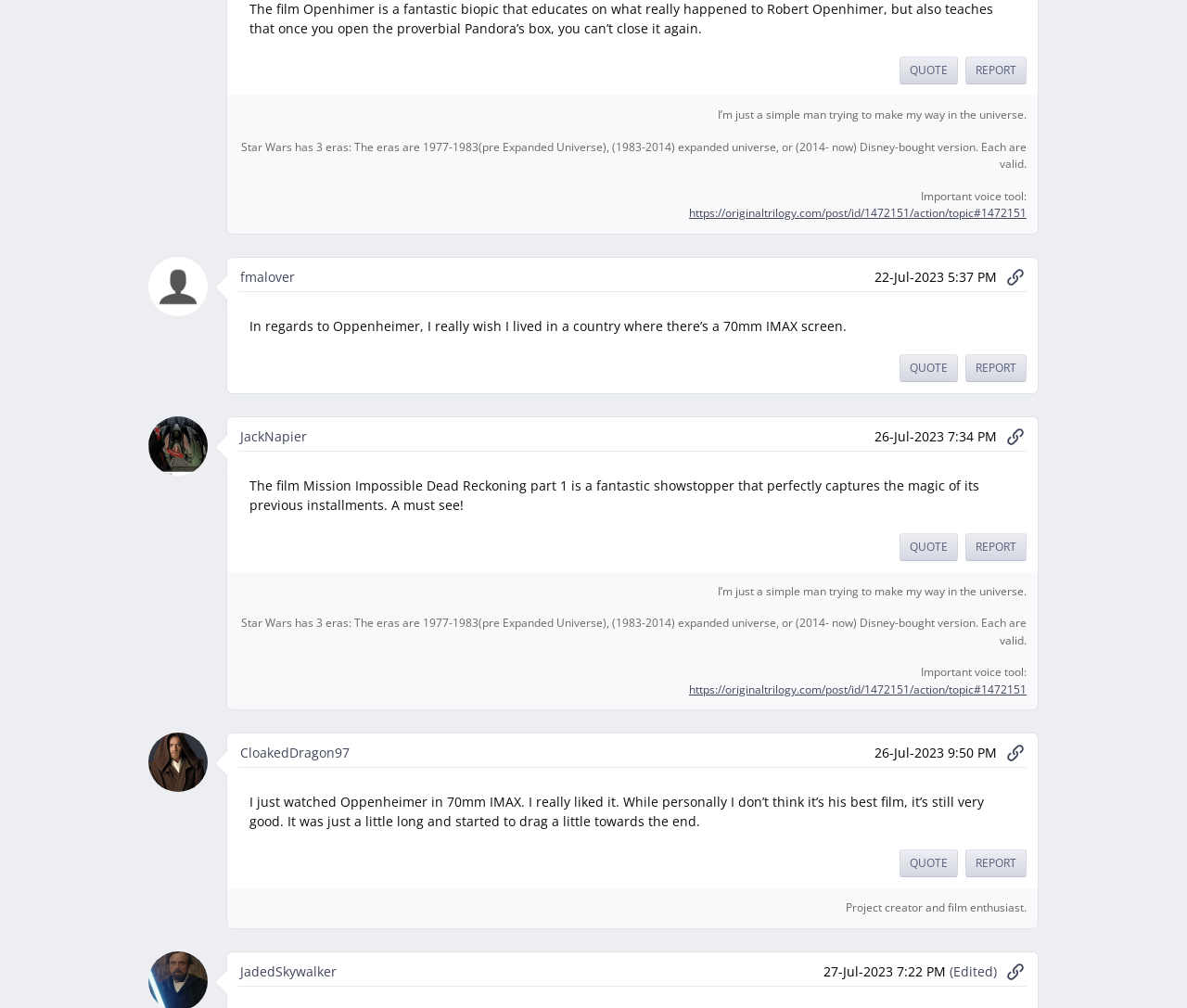Answer the following query with a single word or phrase:
What is the username of the author of the second article?

JackNapier